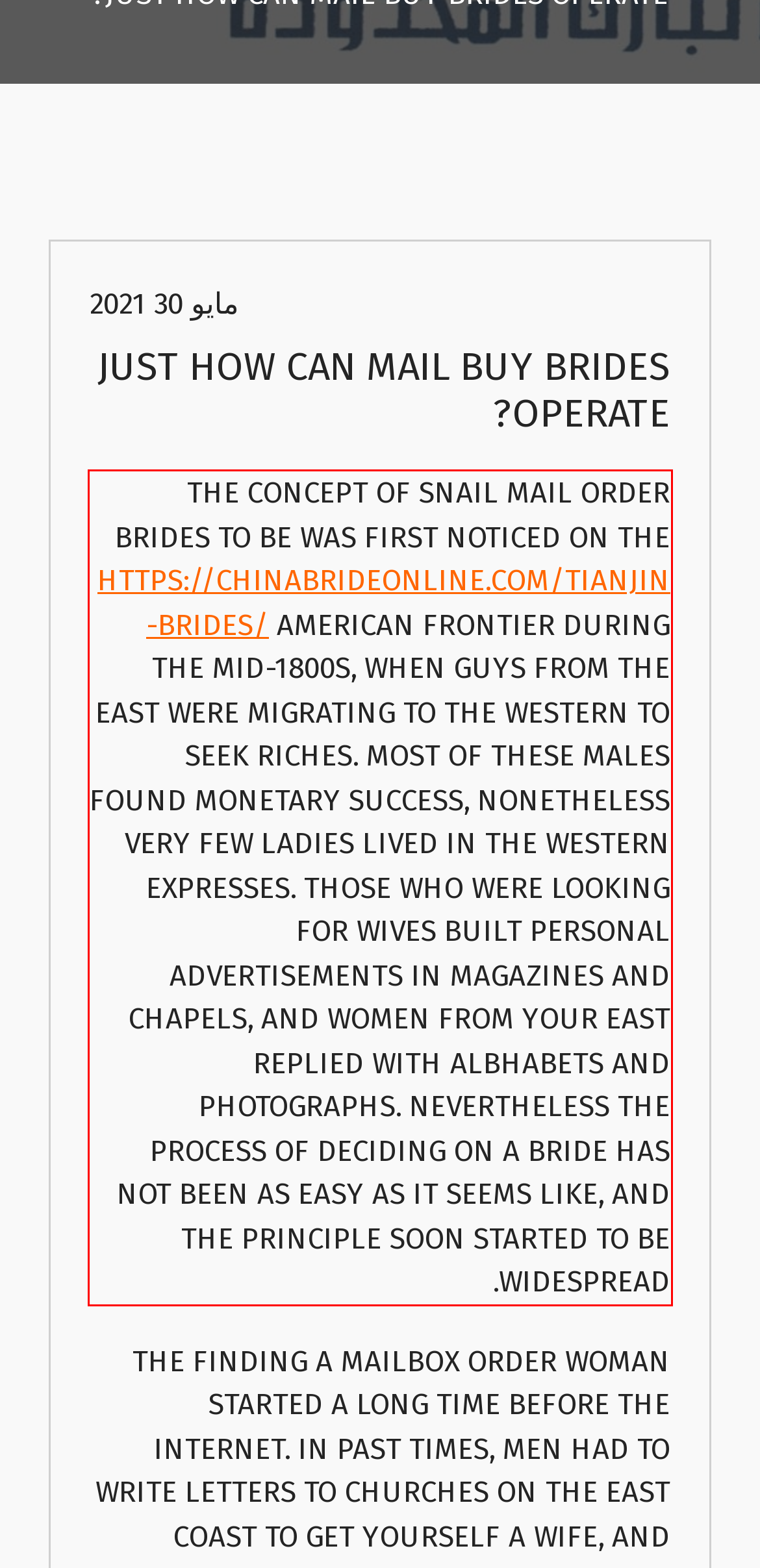Locate the red bounding box in the provided webpage screenshot and use OCR to determine the text content inside it.

THE CONCEPT OF SNAIL MAIL ORDER BRIDES TO BE WAS FIRST NOTICED ON THE HTTPS://CHINABRIDEONLINE.COM/TIANJIN-BRIDES/ AMERICAN FRONTIER DURING THE MID-1800S, WHEN GUYS FROM THE EAST WERE MIGRATING TO THE WESTERN TO SEEK RICHES. MOST OF THESE MALES FOUND MONETARY SUCCESS, NONETHELESS VERY FEW LADIES LIVED IN THE WESTERN EXPRESSES. THOSE WHO WERE LOOKING FOR WIVES BUILT PERSONAL ADVERTISEMENTS IN MAGAZINES AND CHAPELS, AND WOMEN FROM YOUR EAST REPLIED WITH ALBHABETS AND PHOTOGRAPHS. NEVERTHELESS THE PROCESS OF DECIDING ON A BRIDE HAS NOT BEEN AS EASY AS IT SEEMS LIKE, AND THE PRINCIPLE SOON STARTED TO BE WIDESPREAD.